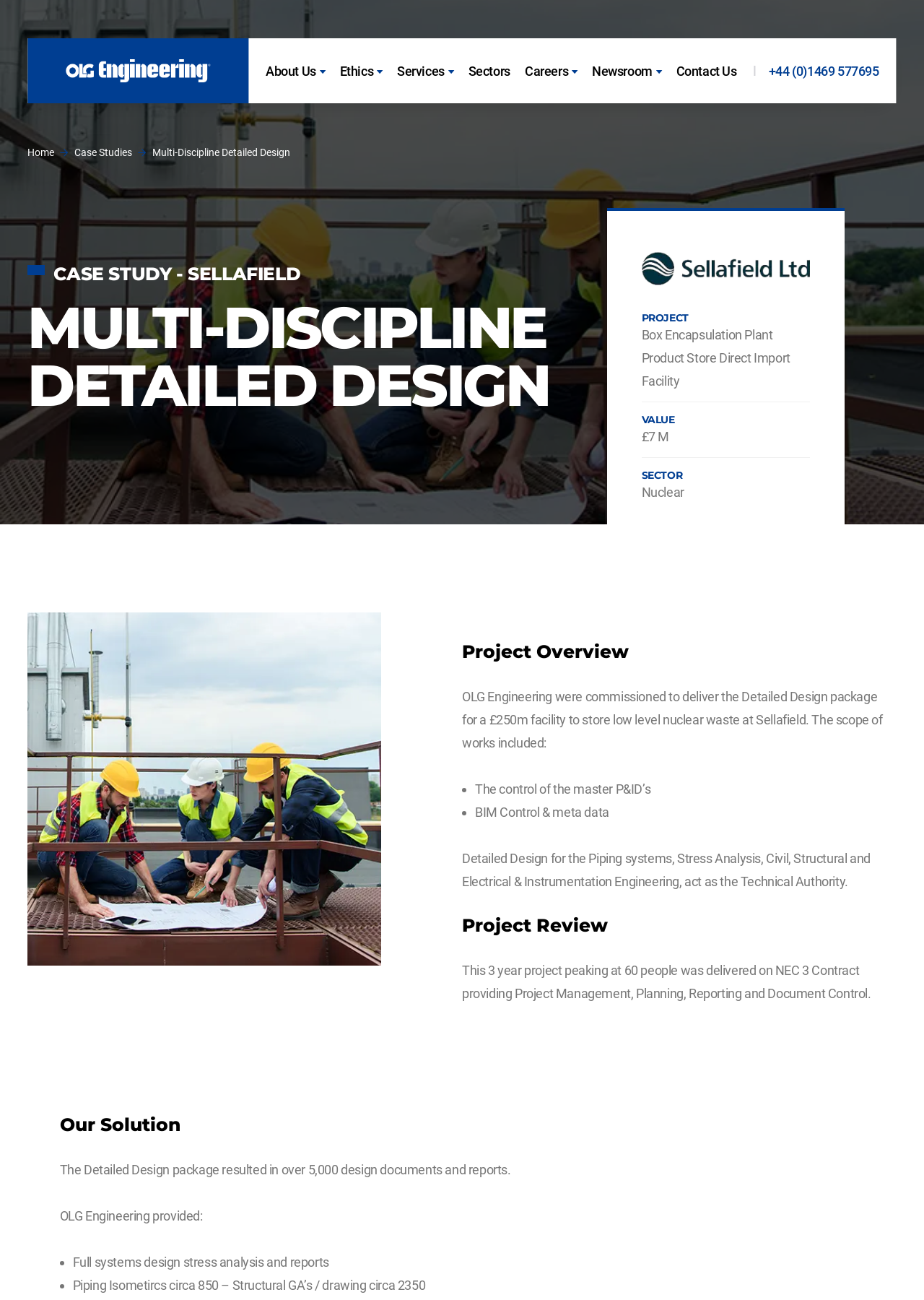Determine the heading of the webpage and extract its text content.

MULTI-DISCIPLINE DETAILED DESIGN